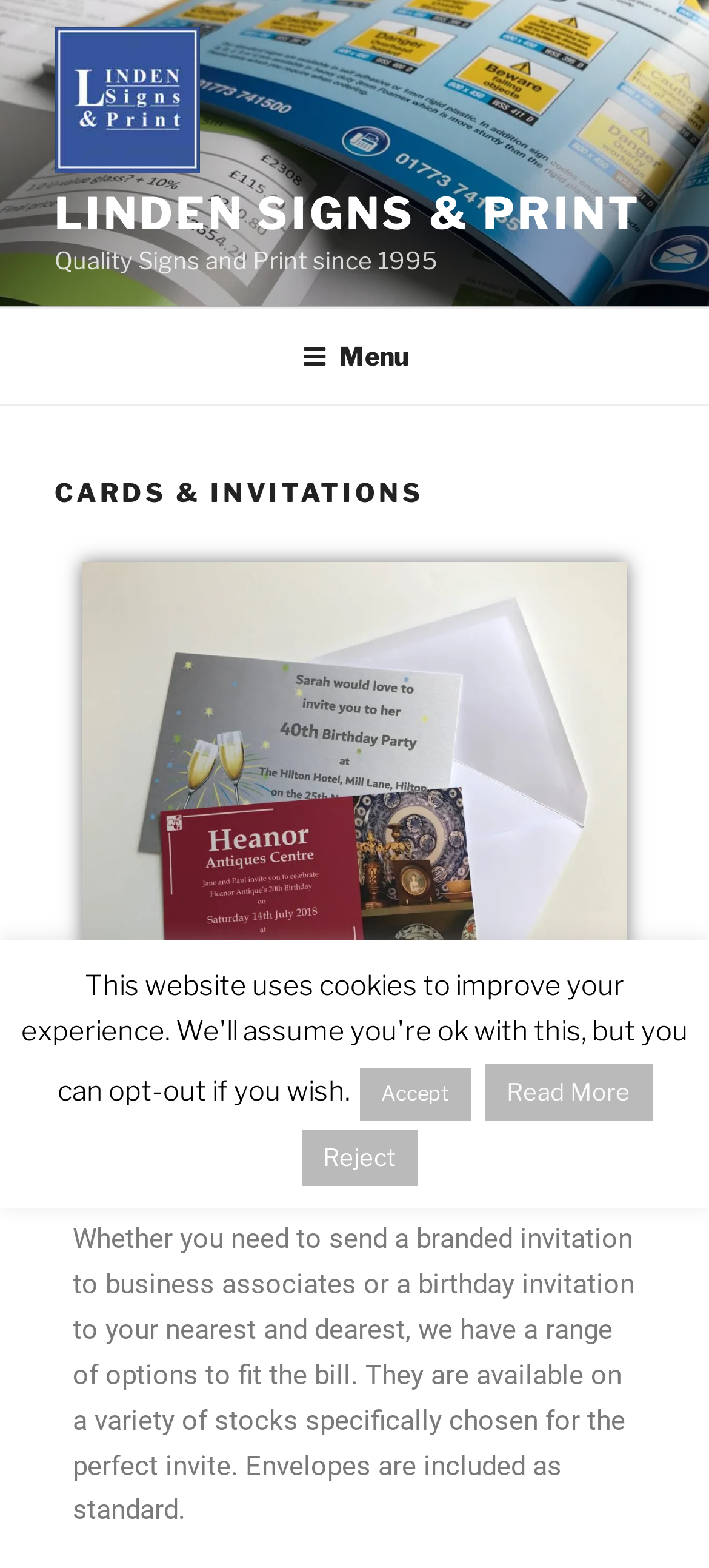Is there a call-to-action to read more about the cards and invitations?
Refer to the image and provide a one-word or short phrase answer.

Yes